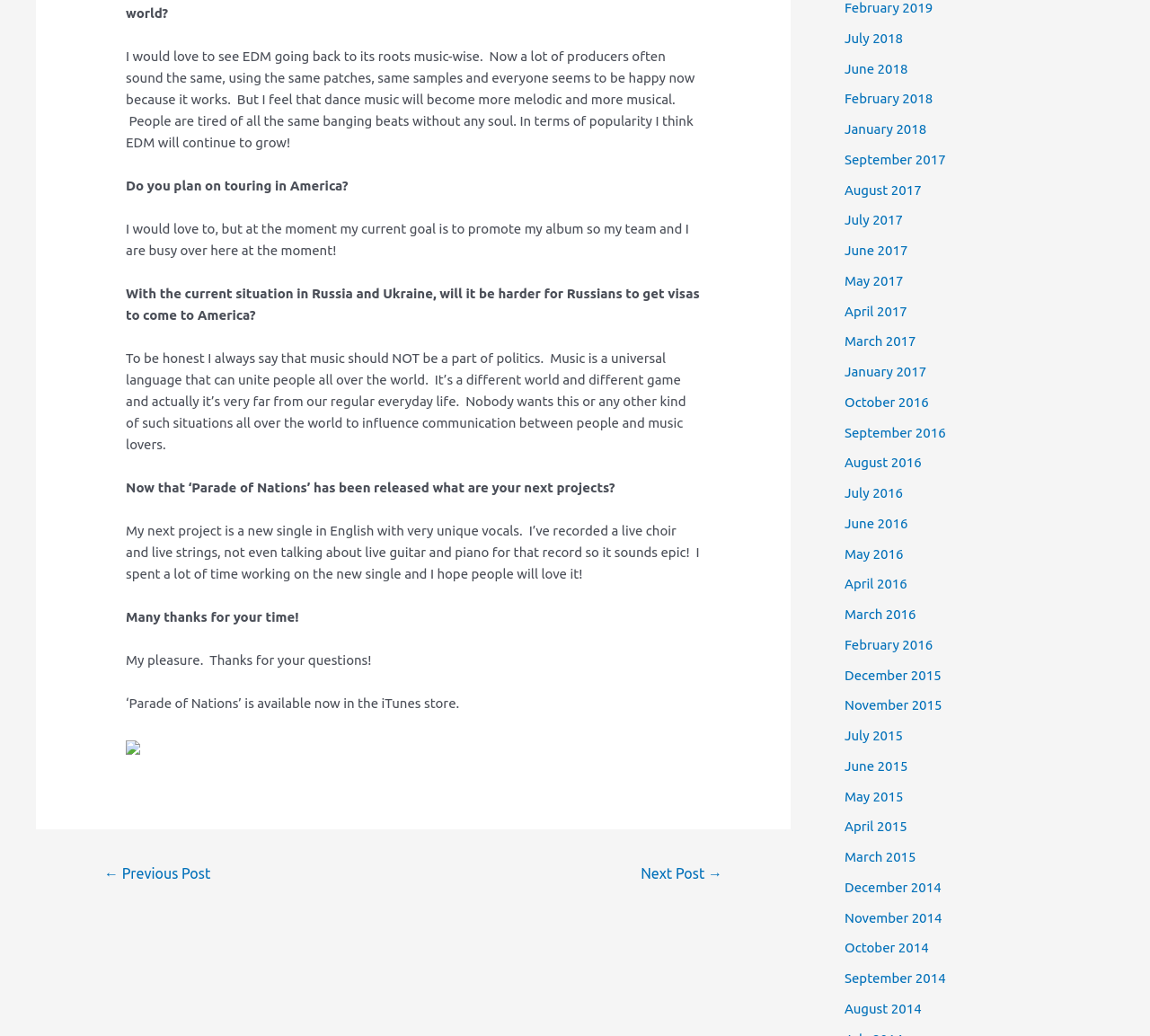Pinpoint the bounding box coordinates of the clickable element needed to complete the instruction: "Click on 'February 2019' link". The coordinates should be provided as four float numbers between 0 and 1: [left, top, right, bottom].

[0.734, 0.0, 0.811, 0.015]